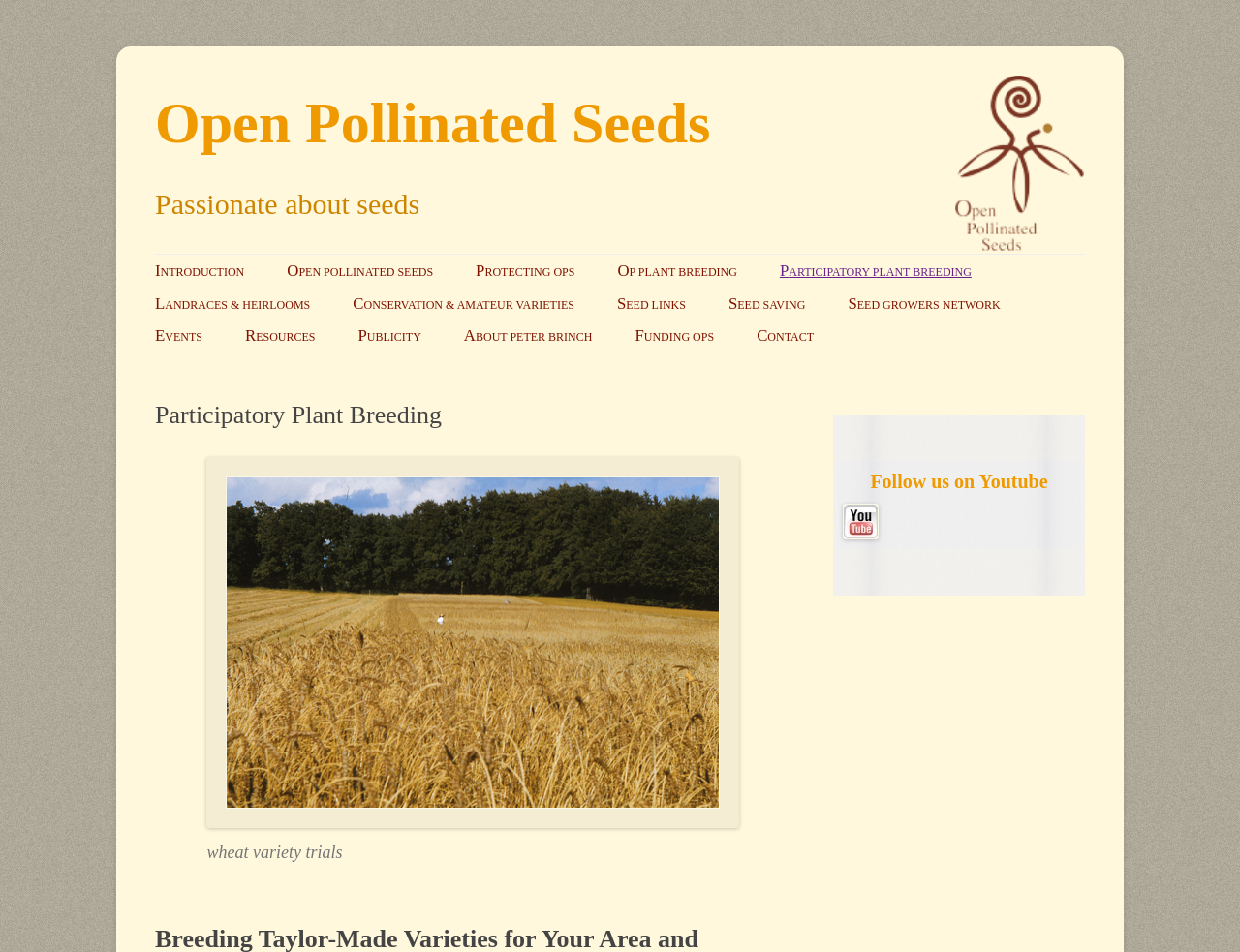Locate the bounding box coordinates of the element that should be clicked to execute the following instruction: "Go to INTRODUCTION".

[0.125, 0.268, 0.197, 0.302]